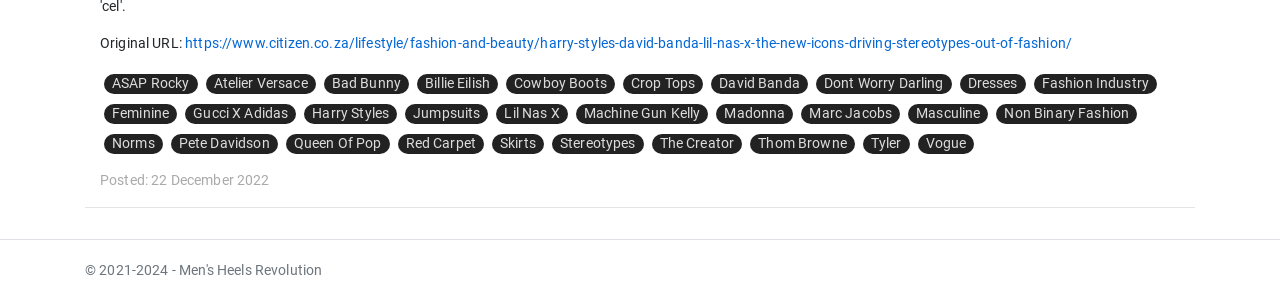Locate the bounding box coordinates of the area to click to fulfill this instruction: "Read the news about David Banda". The bounding box should be presented as four float numbers between 0 and 1, in the order [left, top, right, bottom].

[0.556, 0.247, 0.631, 0.313]